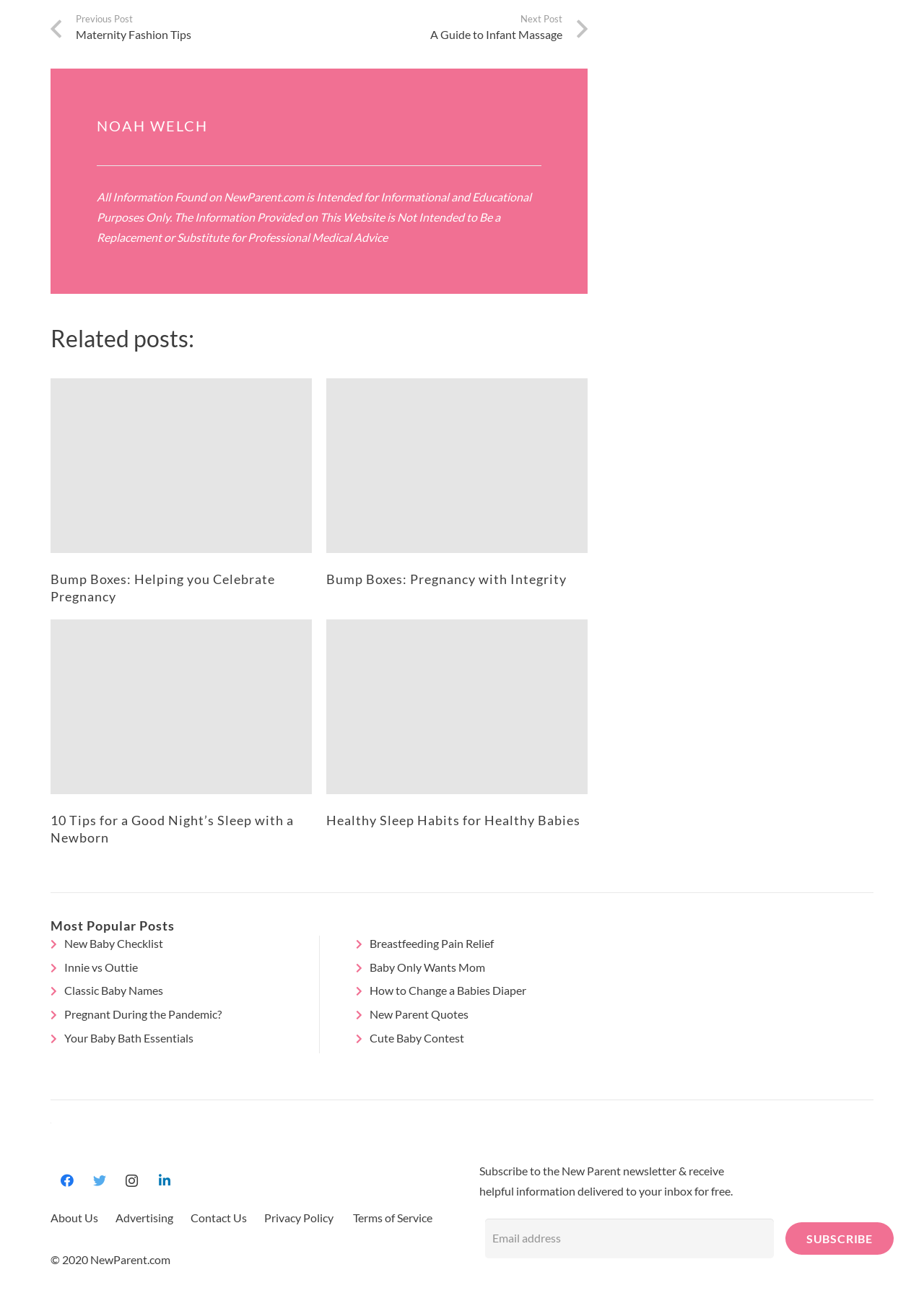Please locate the bounding box coordinates for the element that should be clicked to achieve the following instruction: "Click on the 'About Us' link". Ensure the coordinates are given as four float numbers between 0 and 1, i.e., [left, top, right, bottom].

[0.055, 0.936, 0.106, 0.947]